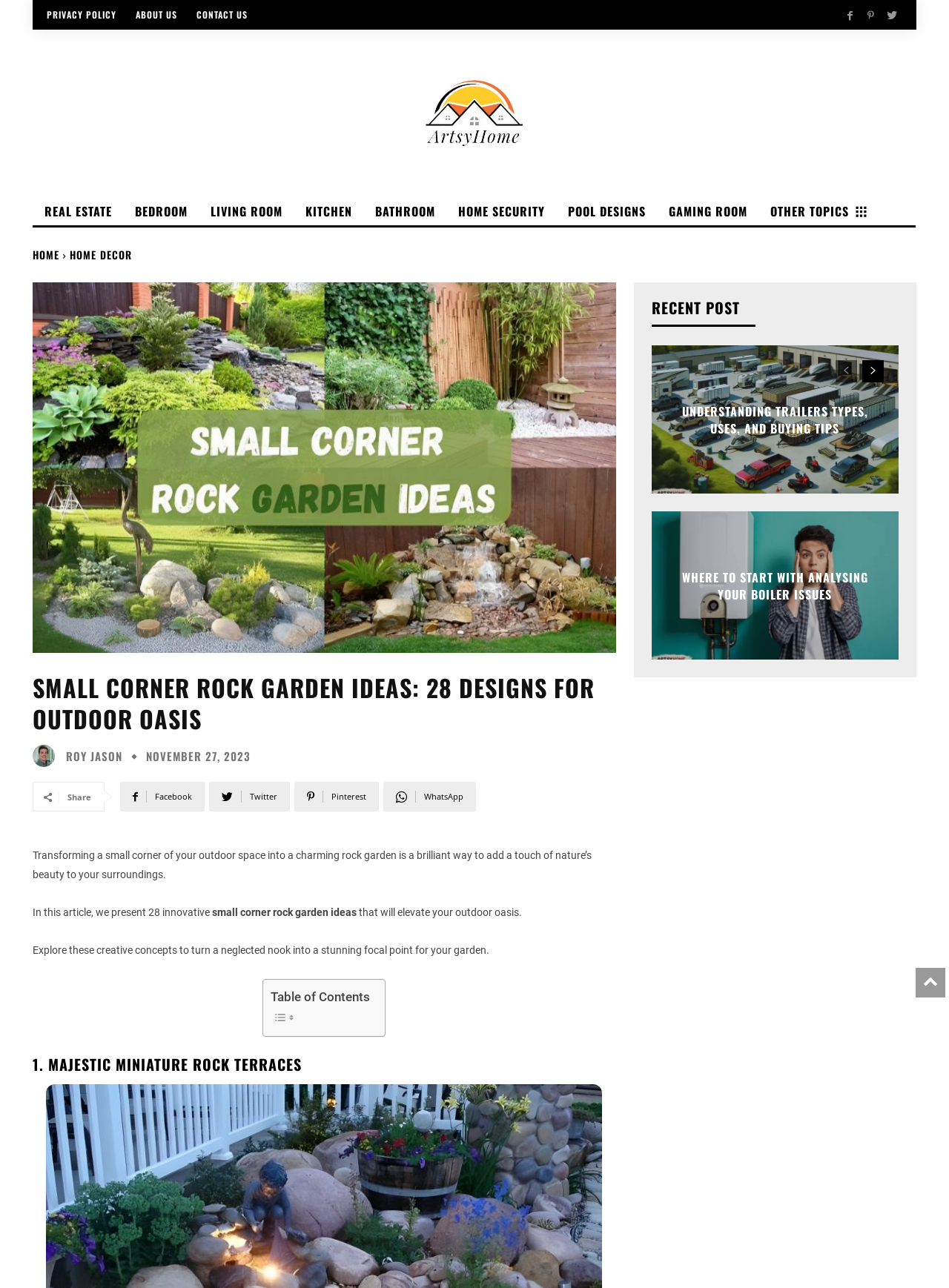From the element description Home Decor, predict the bounding box coordinates of the UI element. The coordinates must be specified in the format (top-left x, top-left y, bottom-right x, bottom-right y) and should be within the 0 to 1 range.

[0.073, 0.192, 0.139, 0.204]